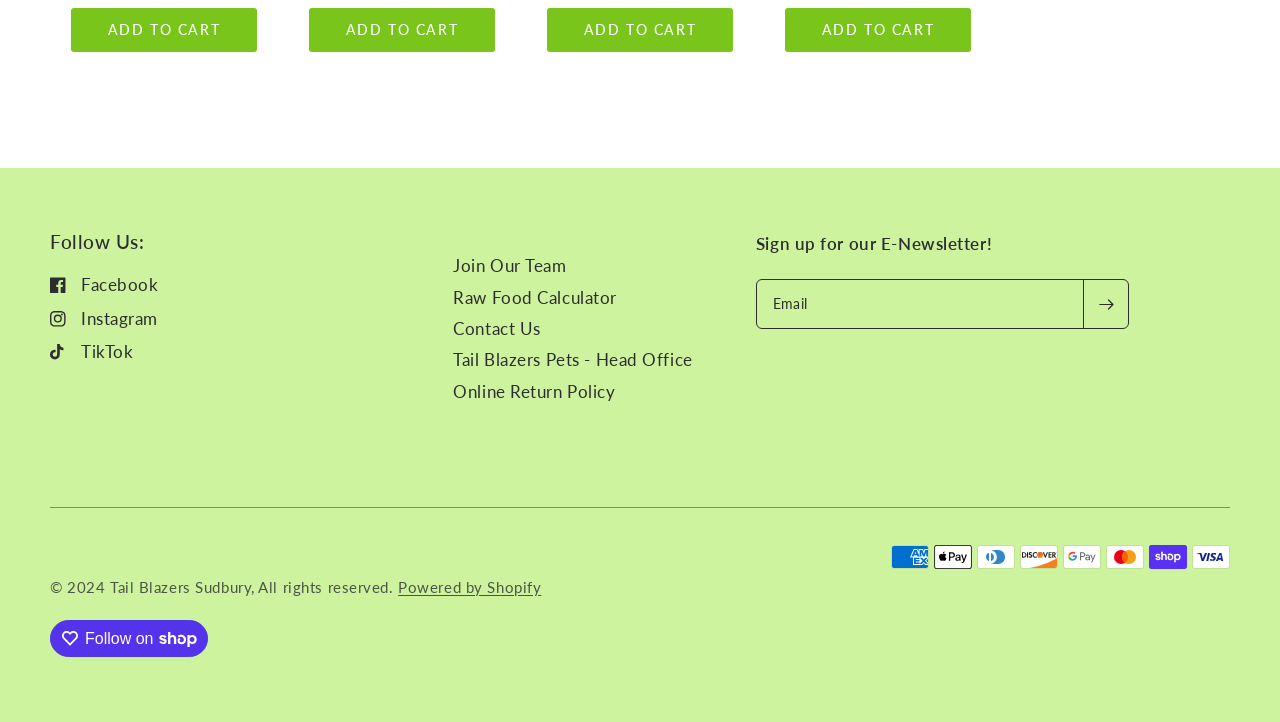Give a one-word or short phrase answer to this question: 
How many social media links are there?

3